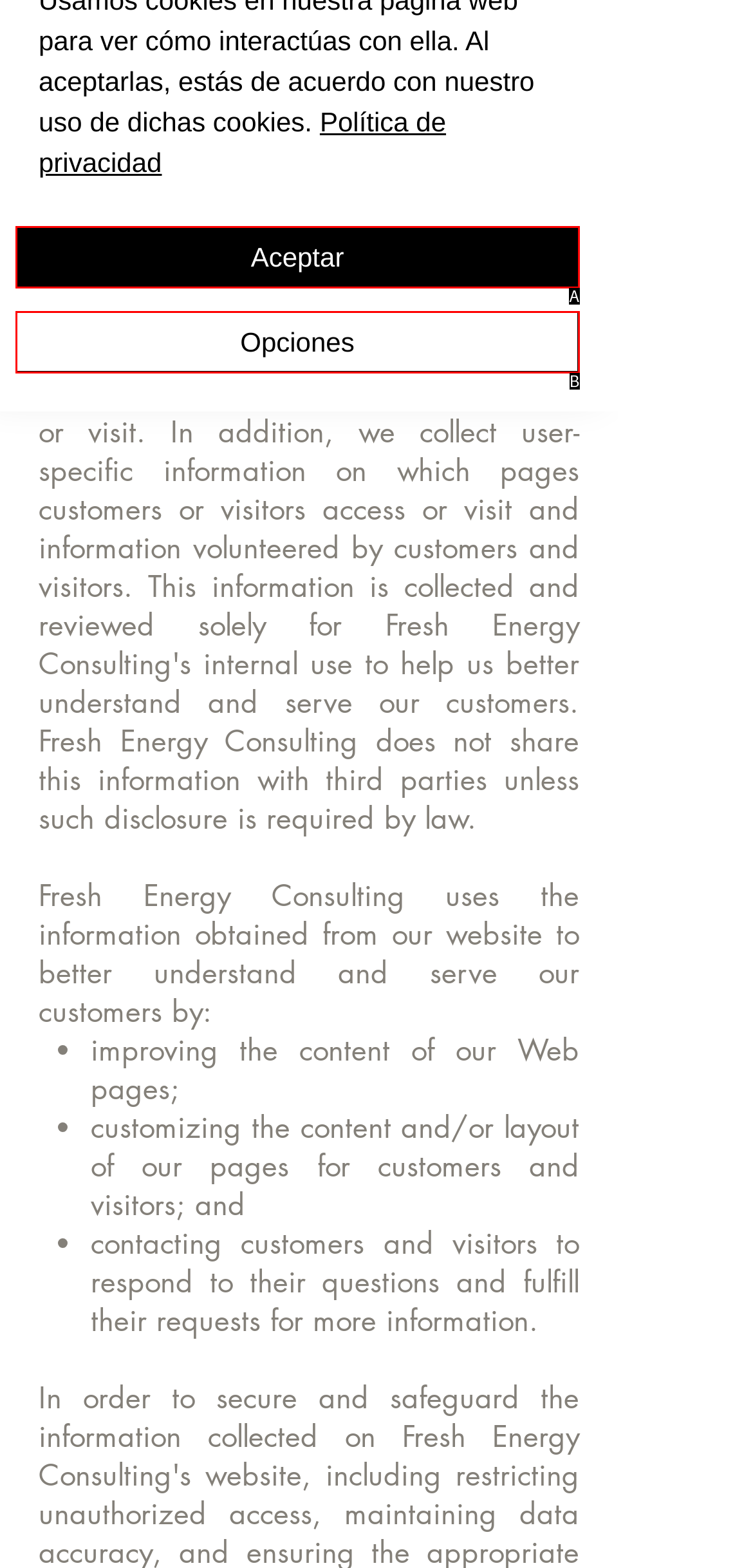Which option aligns with the description: Opciones? Respond by selecting the correct letter.

B